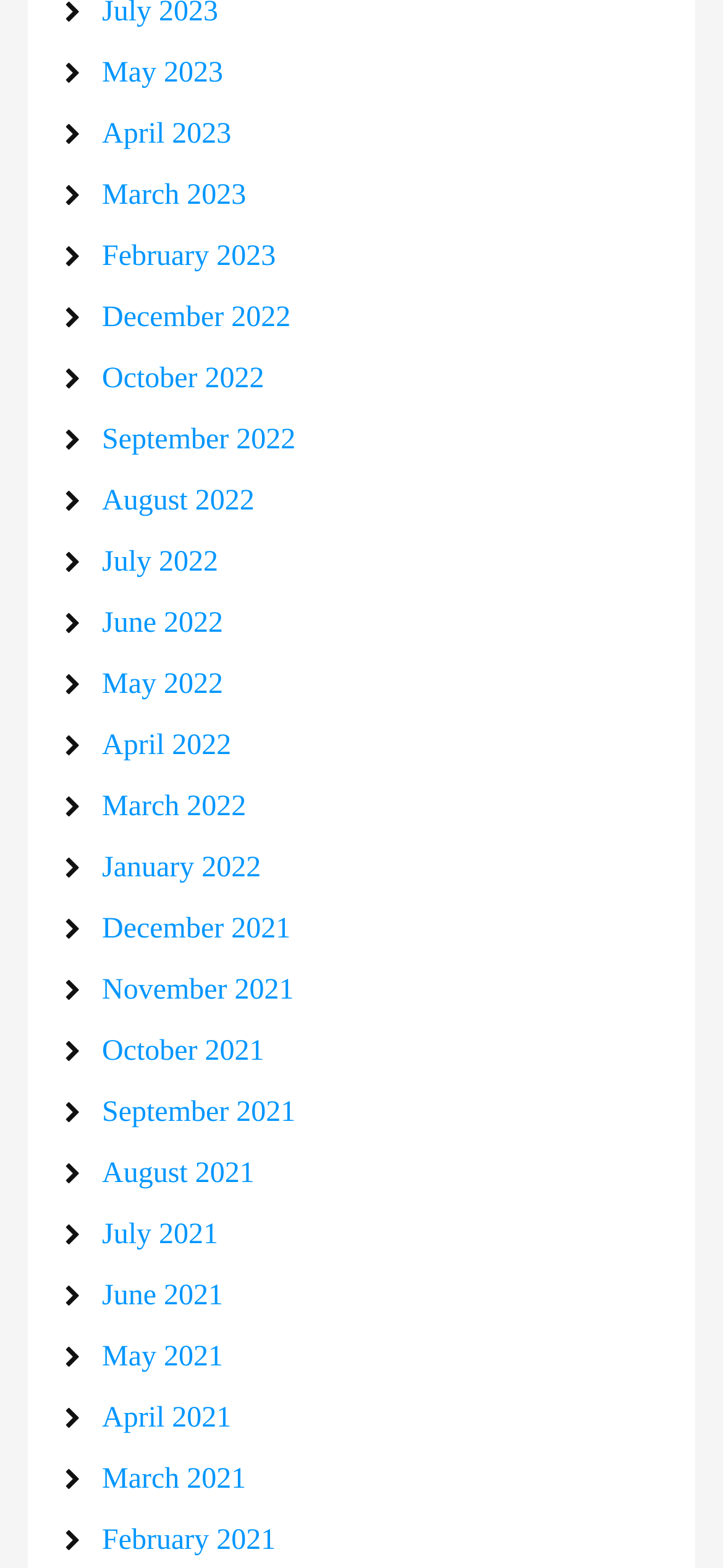Please specify the bounding box coordinates of the clickable region necessary for completing the following instruction: "check March 2023". The coordinates must consist of four float numbers between 0 and 1, i.e., [left, top, right, bottom].

[0.141, 0.115, 0.34, 0.135]